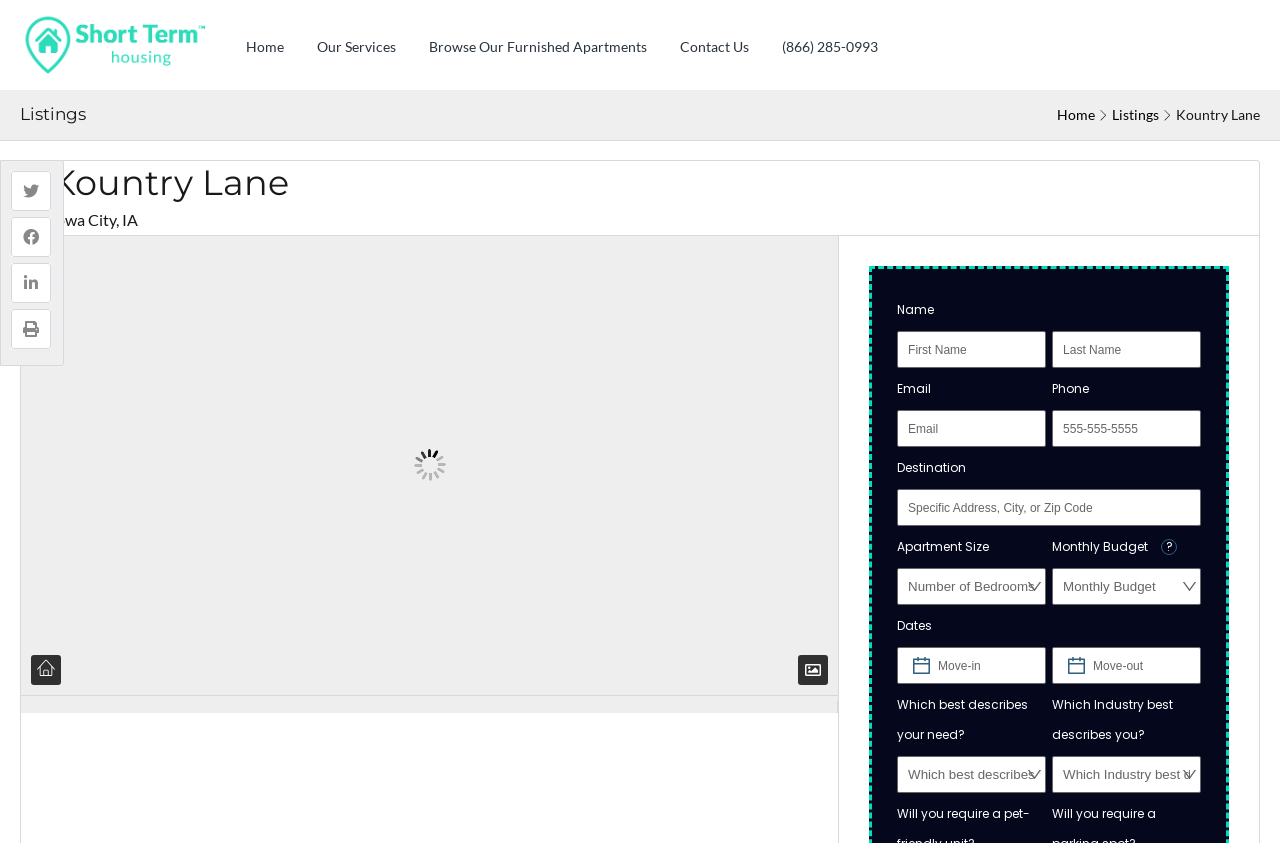What is the phone number to contact?
Make sure to answer the question with a detailed and comprehensive explanation.

The phone number to contact is located in the top navigation bar, where it is written as '(866) 285-0993'. It is also a clickable link.